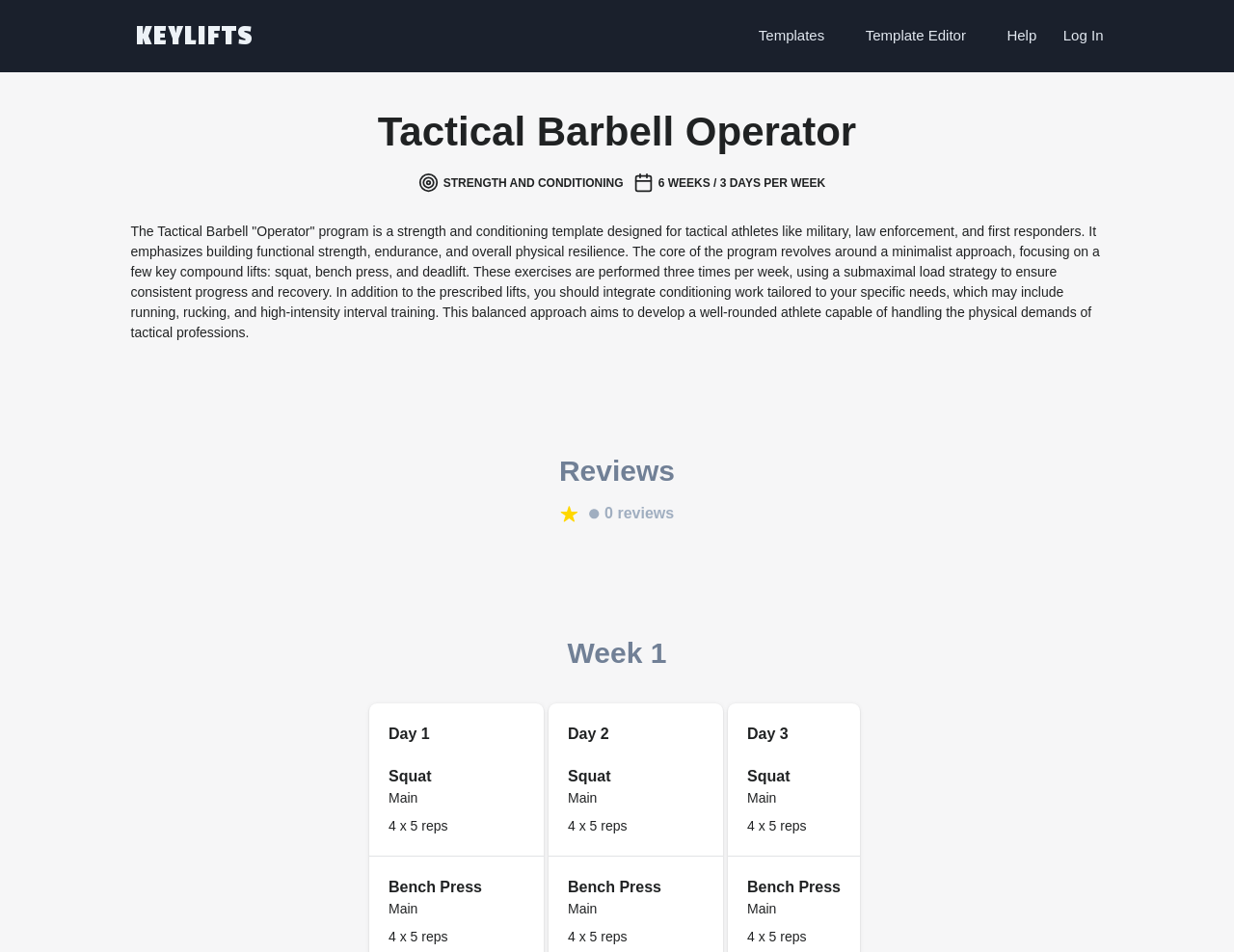What type of athletes is the program designed for?
Using the details shown in the screenshot, provide a comprehensive answer to the question.

The program is designed for tactical athletes, including military, law enforcement, and first responders, who require a high level of physical fitness to perform their duties.